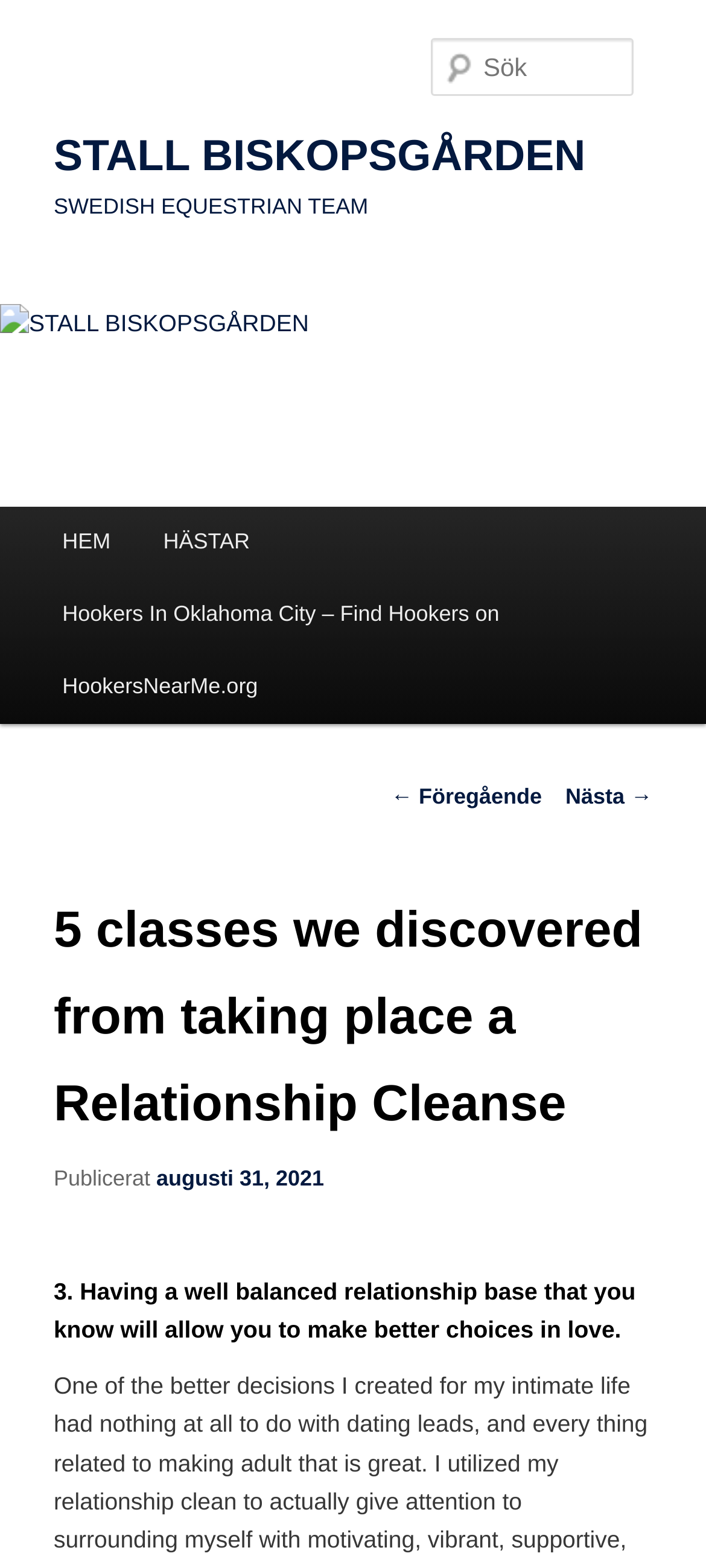How many links are in the main menu?
Look at the screenshot and provide an in-depth answer.

I counted the links in the main menu by looking at the elements with the 'link' type and the 'Huvudmeny' heading, and found three links: 'HEM', 'HÄSTAR', and 'Hookers In Oklahoma City – Find Hookers on HookersNearMe.org'.